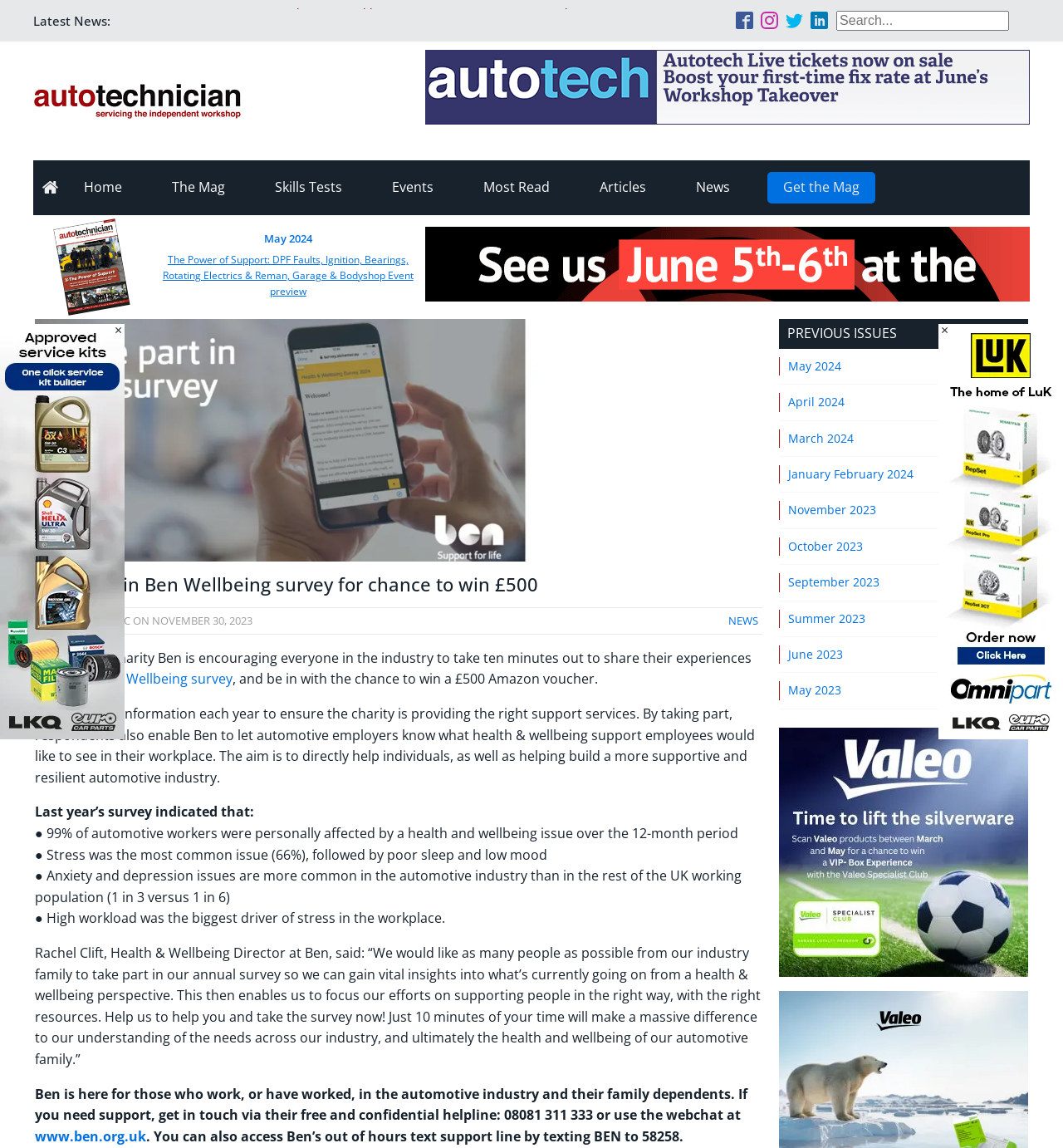What is the most common health and wellbeing issue in the automotive industry?
Please ensure your answer to the question is detailed and covers all necessary aspects.

The article mentions '● Stress was the most common issue (66%), followed by poor sleep and low mood' which indicates that the most common health and wellbeing issue in the automotive industry is stress.